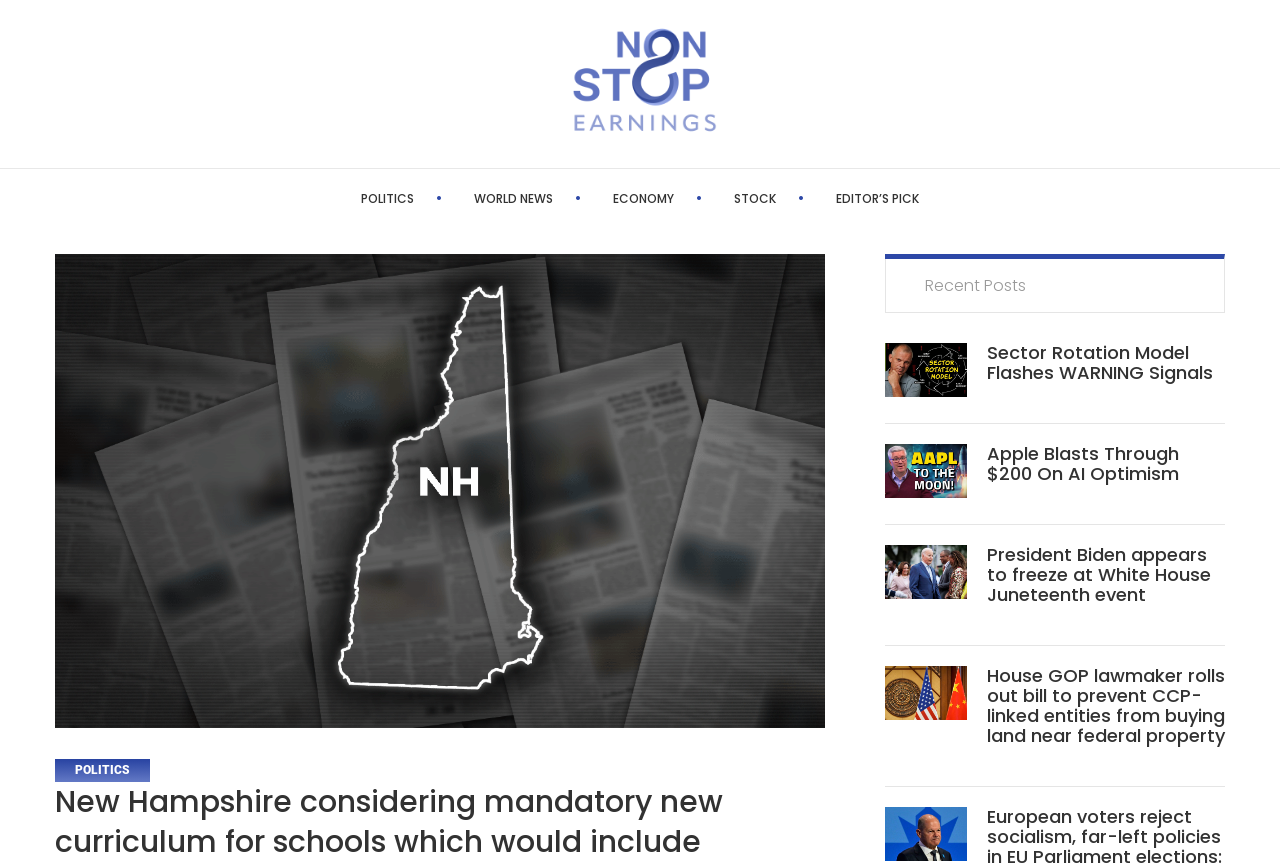Indicate the bounding box coordinates of the element that needs to be clicked to satisfy the following instruction: "Check recent posts". The coordinates should be four float numbers between 0 and 1, i.e., [left, top, right, bottom].

[0.723, 0.317, 0.802, 0.344]